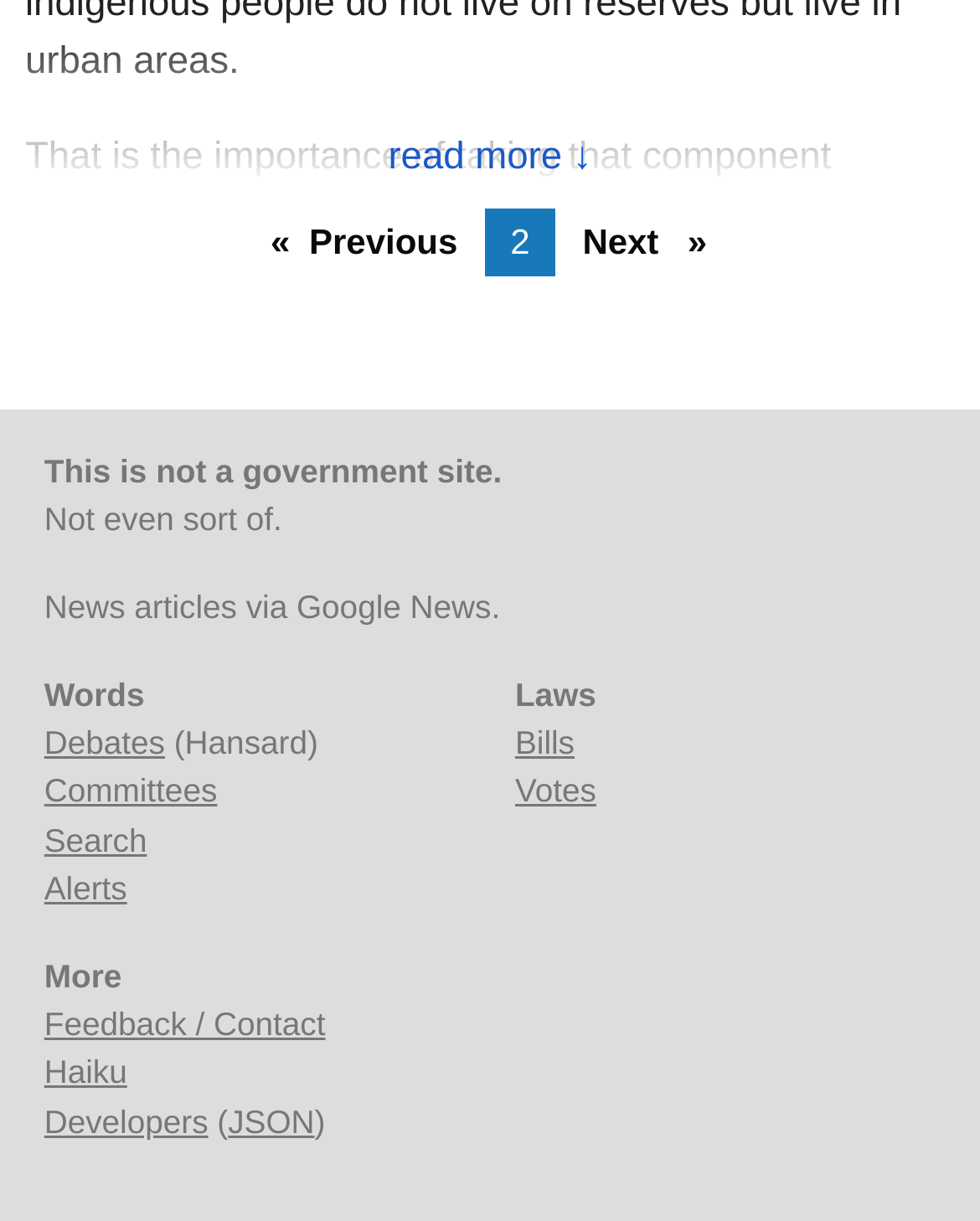Given the description: "Feedback / Contact", determine the bounding box coordinates of the UI element. The coordinates should be formatted as four float numbers between 0 and 1, [left, top, right, bottom].

[0.045, 0.823, 0.332, 0.854]